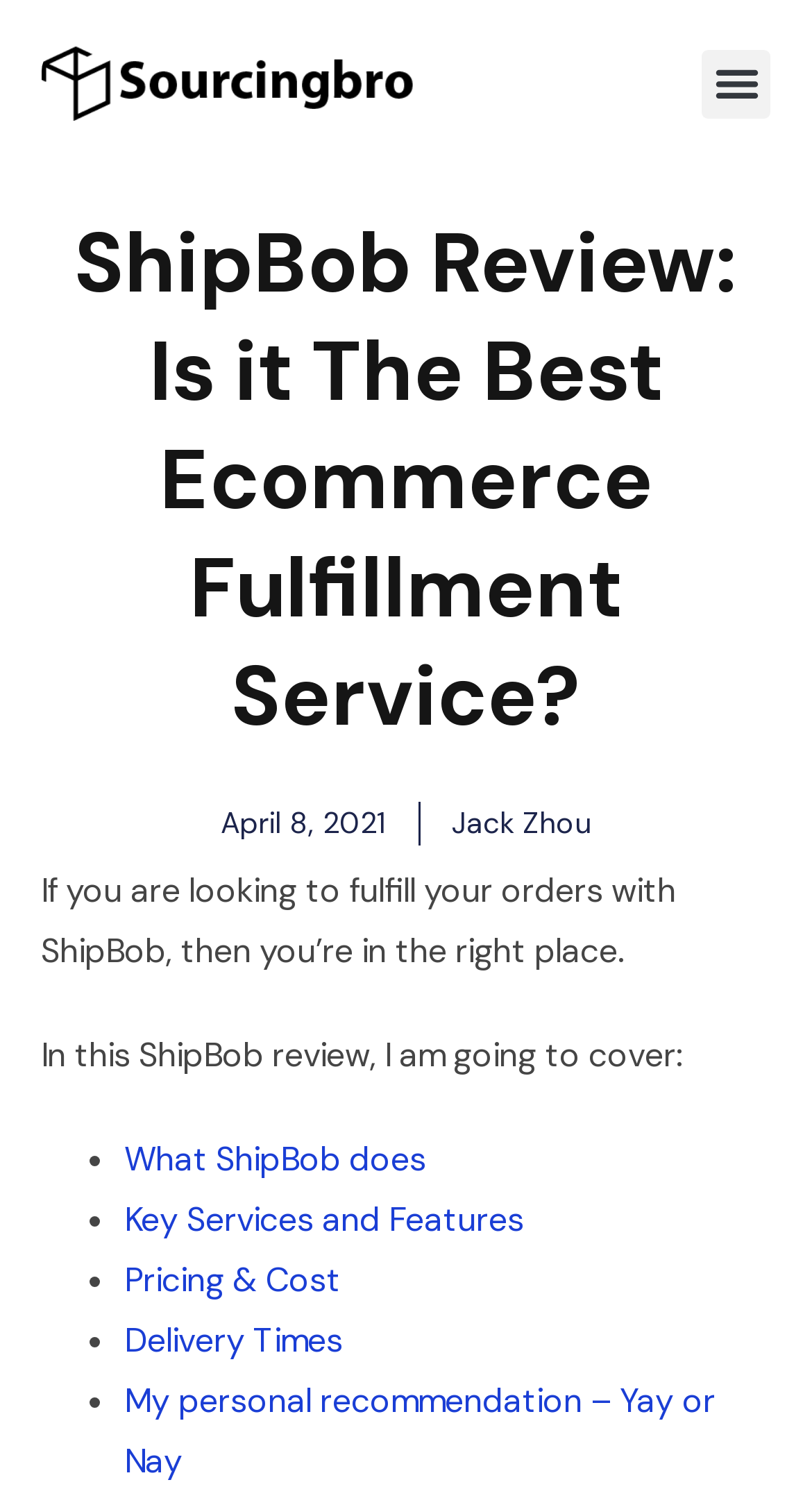Extract the main heading from the webpage content.

ShipBob Review: Is it The Best Ecommerce Fulfillment Service?